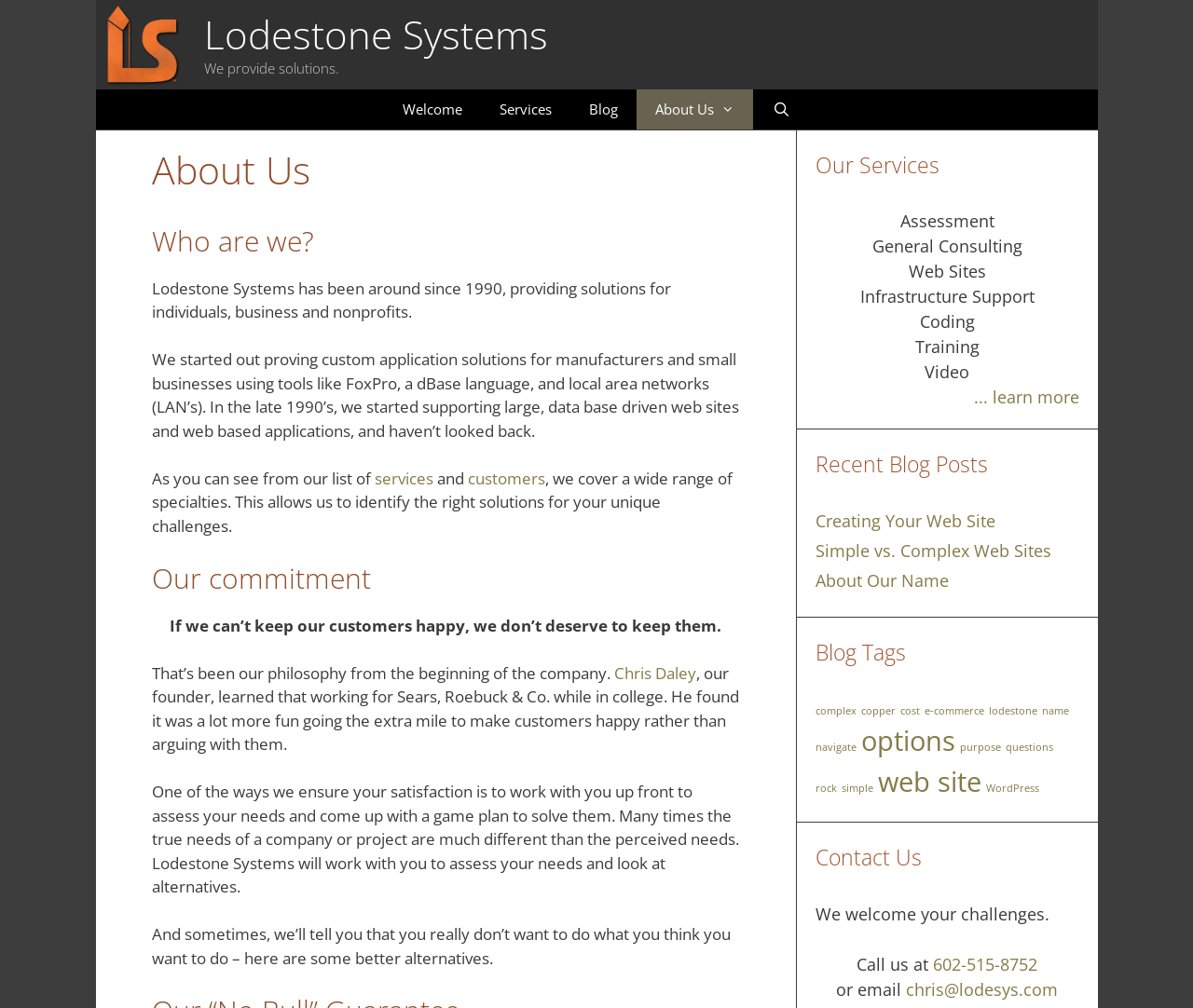Please reply to the following question with a single word or a short phrase:
Who is the founder of the company?

Chris Daley